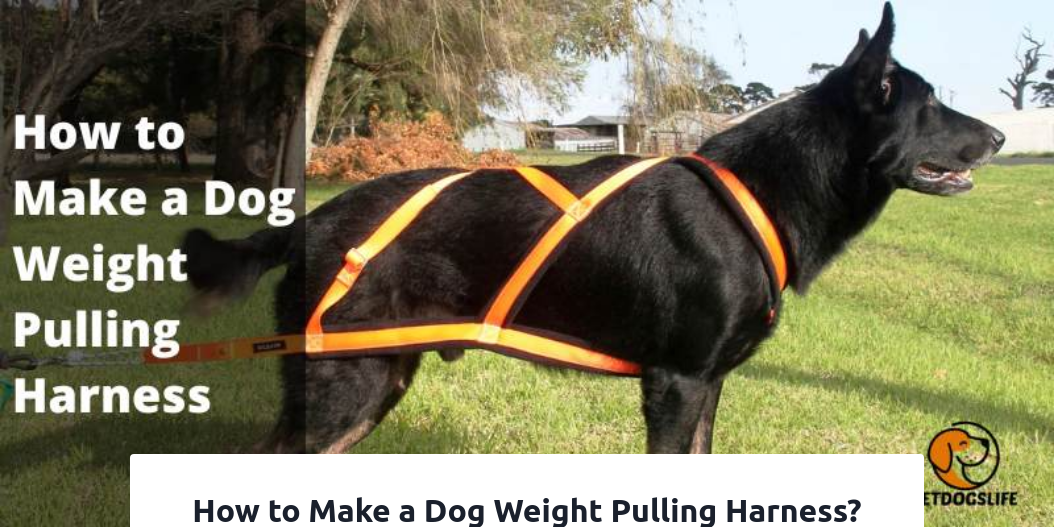Generate an elaborate caption that includes all aspects of the image.

The image displays a black dog wearing a specifically designed weight pulling harness, which is highlighted with bright orange straps. This informative graphic is part of a guide titled "How to Make a Dog Weight Pulling Harness?", aimed at pet owners interested in the sport of weight pulling with their dogs. The backdrop features a natural setting with trees and grass, emphasizing the outdoor activity context. The overlay text is bold and clear, instructing viewers on constructing the harness themselves, implying ease of assembly and efficiency, while the lower section of the image promotes further information from the source, identified by the logo "Pet Dogs Life." This visual serves as an engaging step-by-step guide for dog enthusiasts looking to enhance their pets' exercise and competition experience.